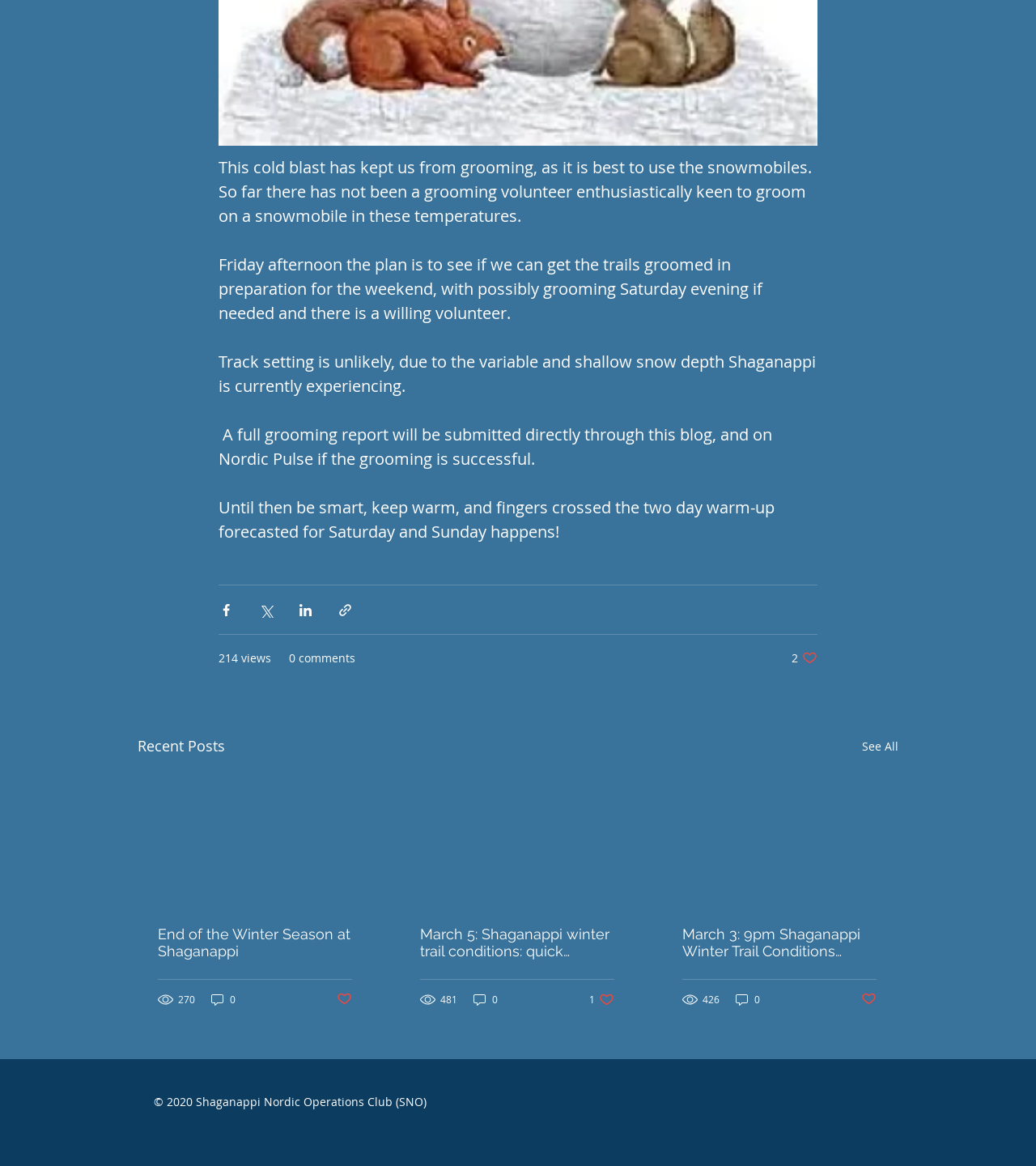Provide a one-word or one-phrase answer to the question:
How many likes does the second article have?

1 like